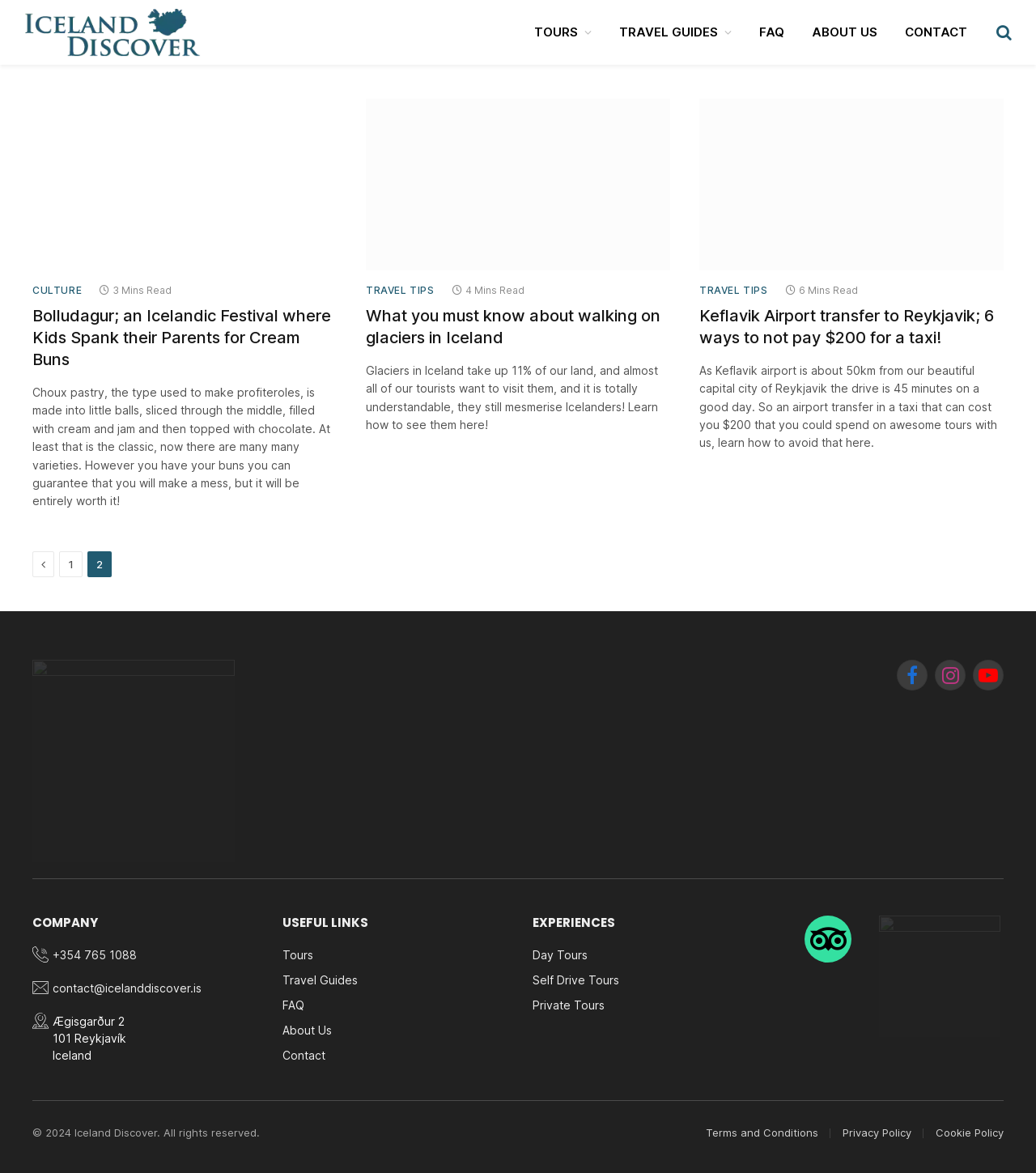Utilize the information from the image to answer the question in detail:
What is the name of the website?

The name of the website can be found in the top-left corner of the webpage, where it says 'IcelandDiscover.is' in the logo.